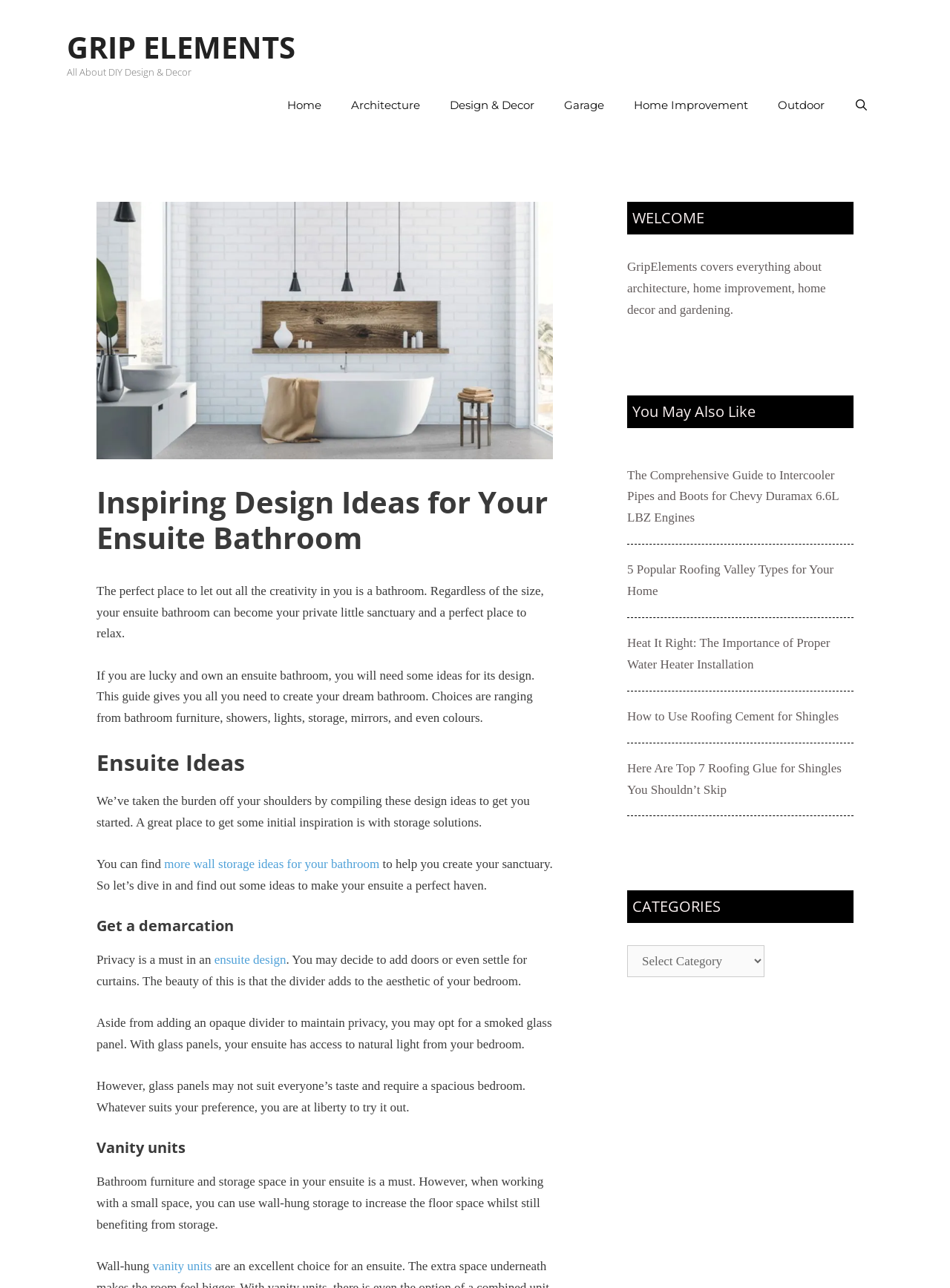Find the bounding box coordinates of the element's region that should be clicked in order to follow the given instruction: "Click the 'Home' link". The coordinates should consist of four float numbers between 0 and 1, i.e., [left, top, right, bottom].

[0.286, 0.064, 0.354, 0.099]